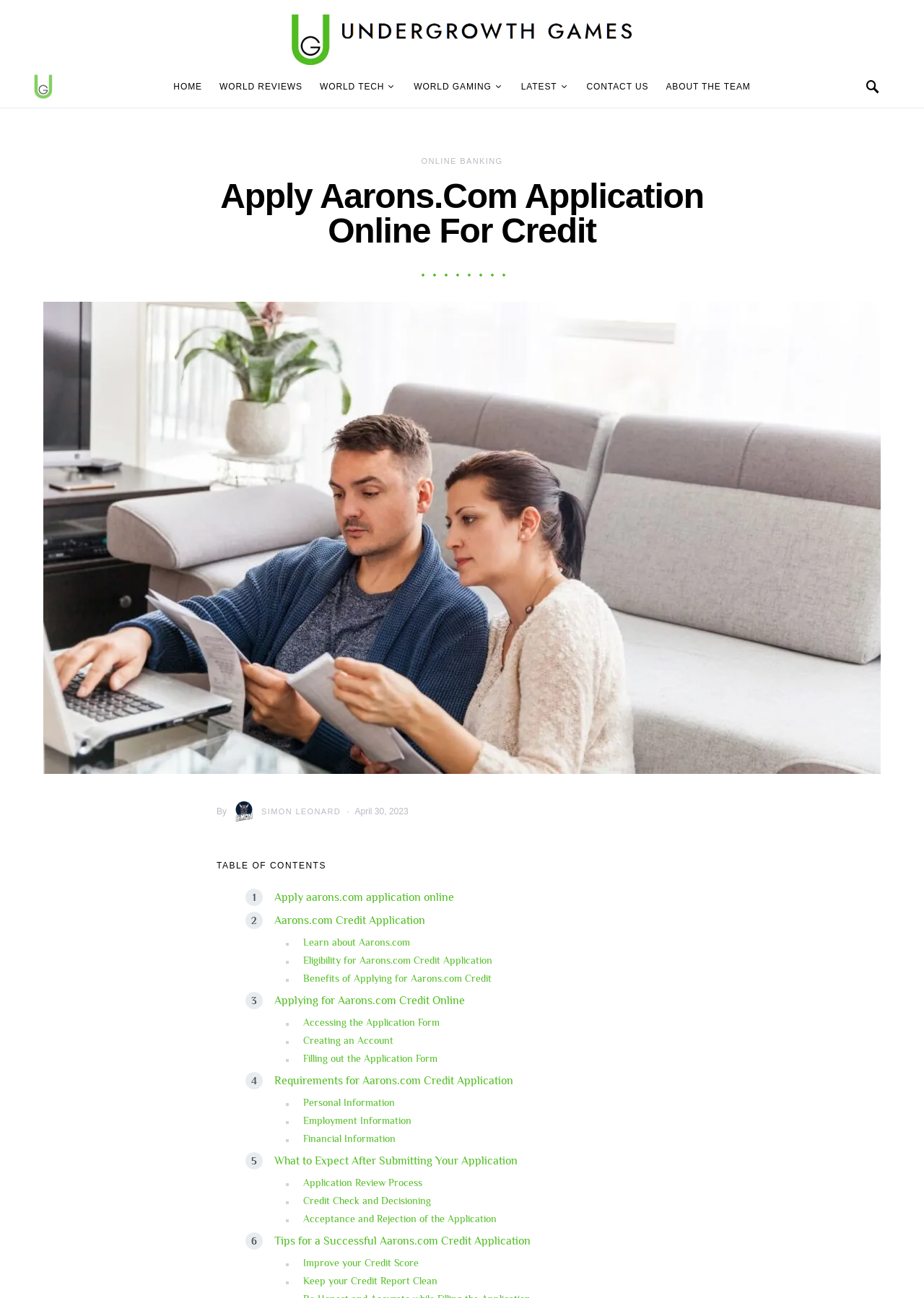Give a one-word or short-phrase answer to the following question: 
What is the date of the webpage publication?

April 30, 2023